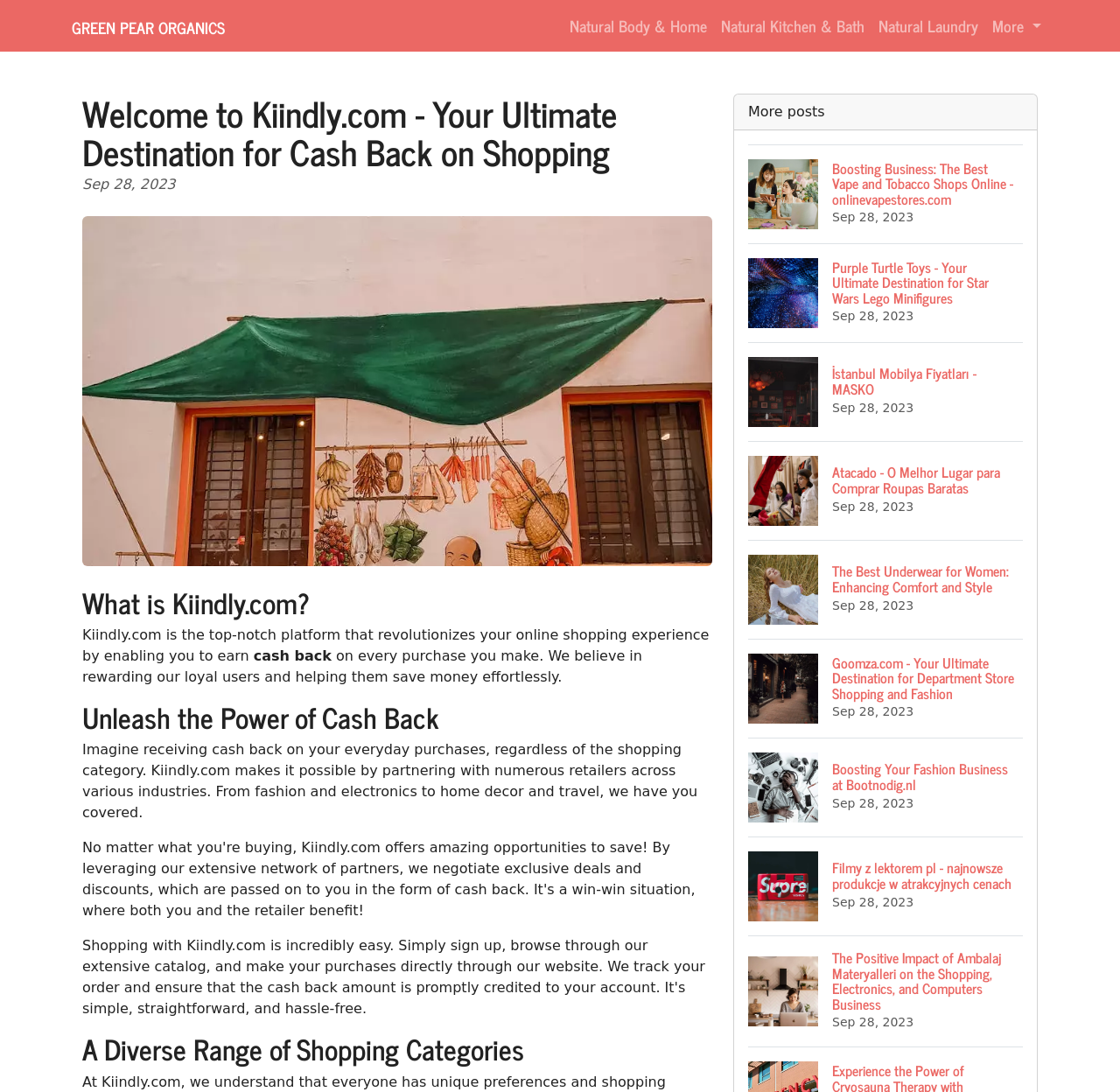What is the date mentioned on the webpage?
Using the screenshot, give a one-word or short phrase answer.

Sep 28, 2023